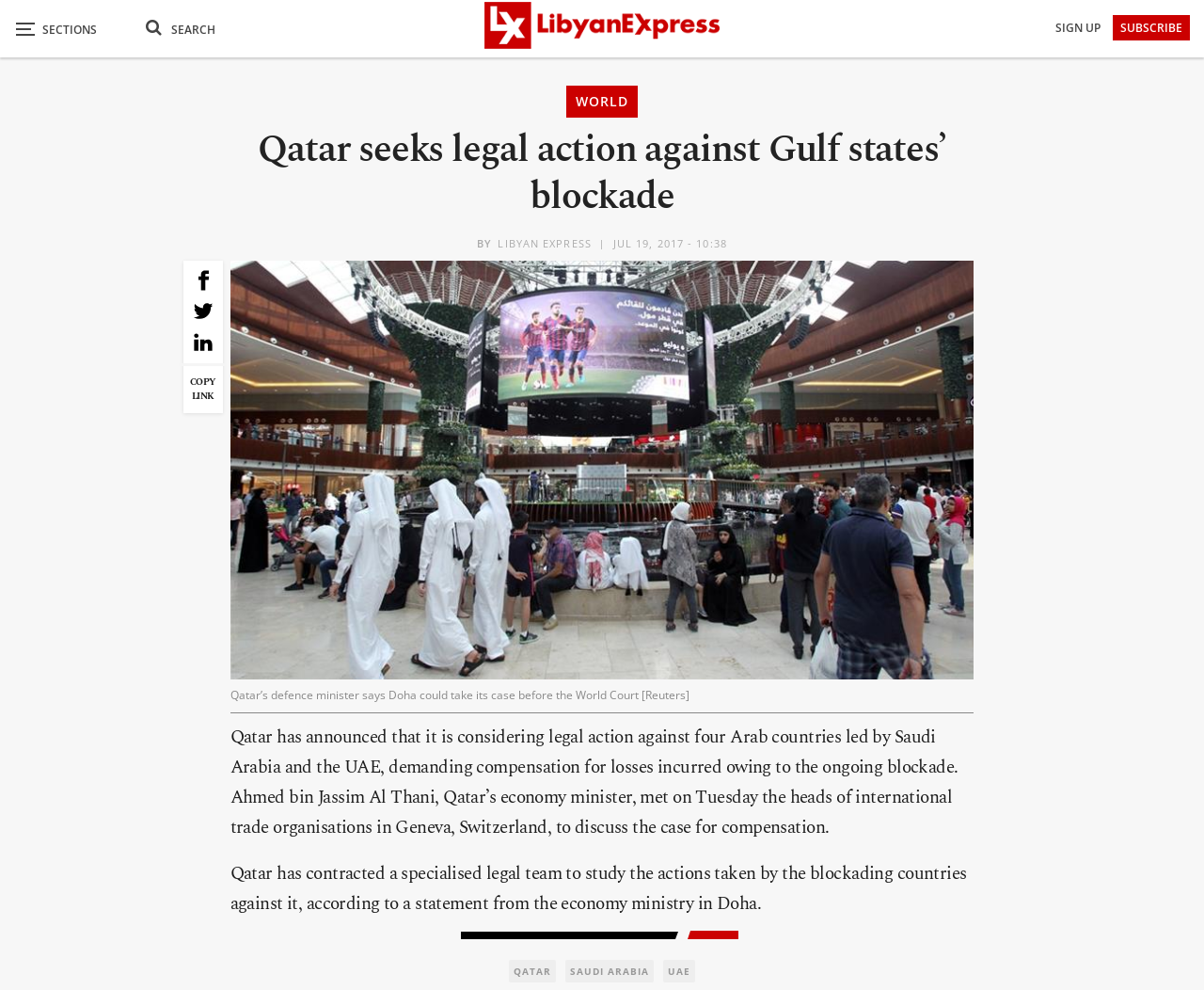Show the bounding box coordinates for the HTML element as described: "BY Libyan Express".

[0.396, 0.238, 0.491, 0.254]